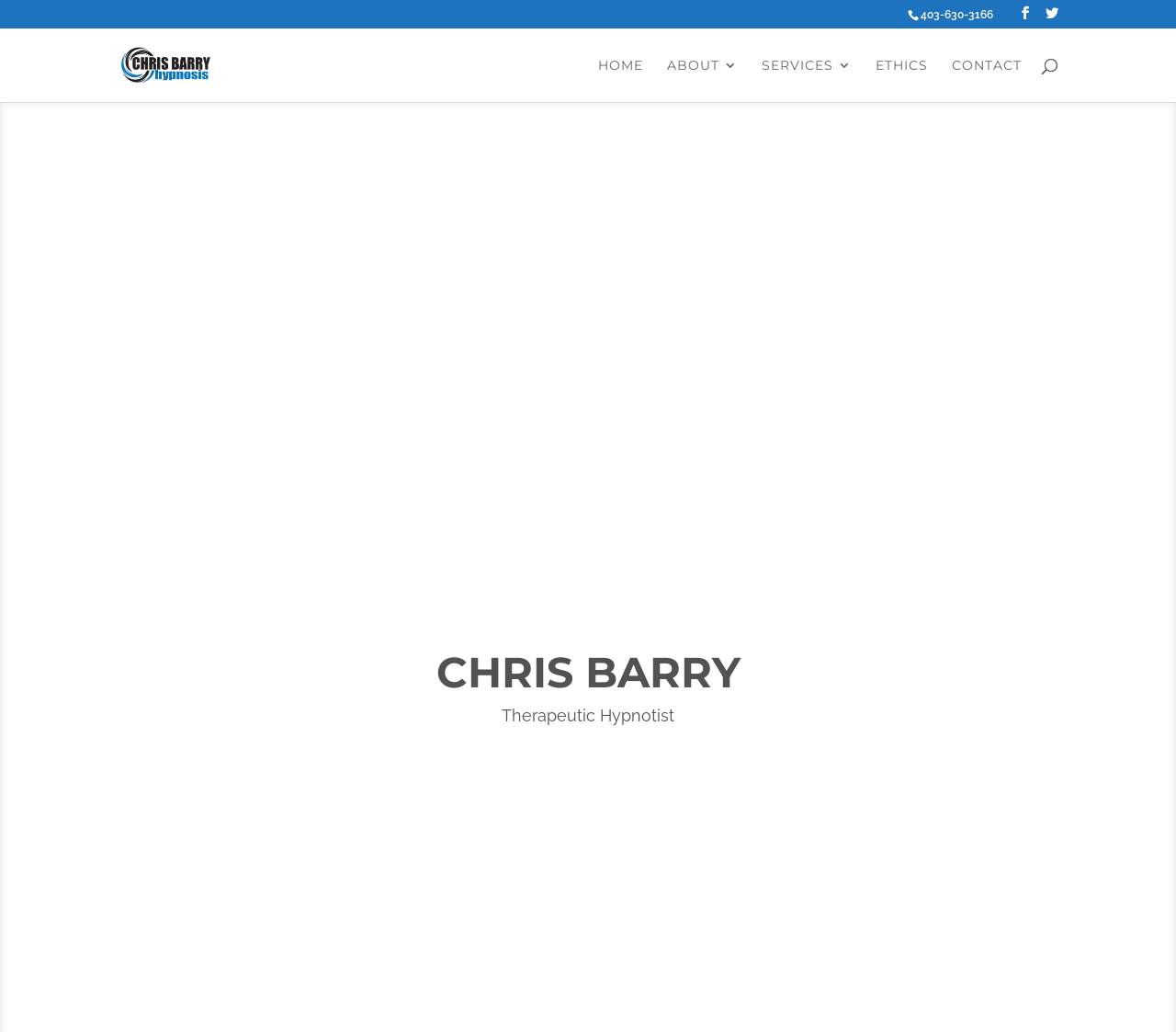Bounding box coordinates should be in the format (top-left x, top-left y, bottom-right x, bottom-right y) and all values should be floating point numbers between 0 and 1. Determine the bounding box coordinate for the UI element described as: About

[0.567, 0.057, 0.627, 0.099]